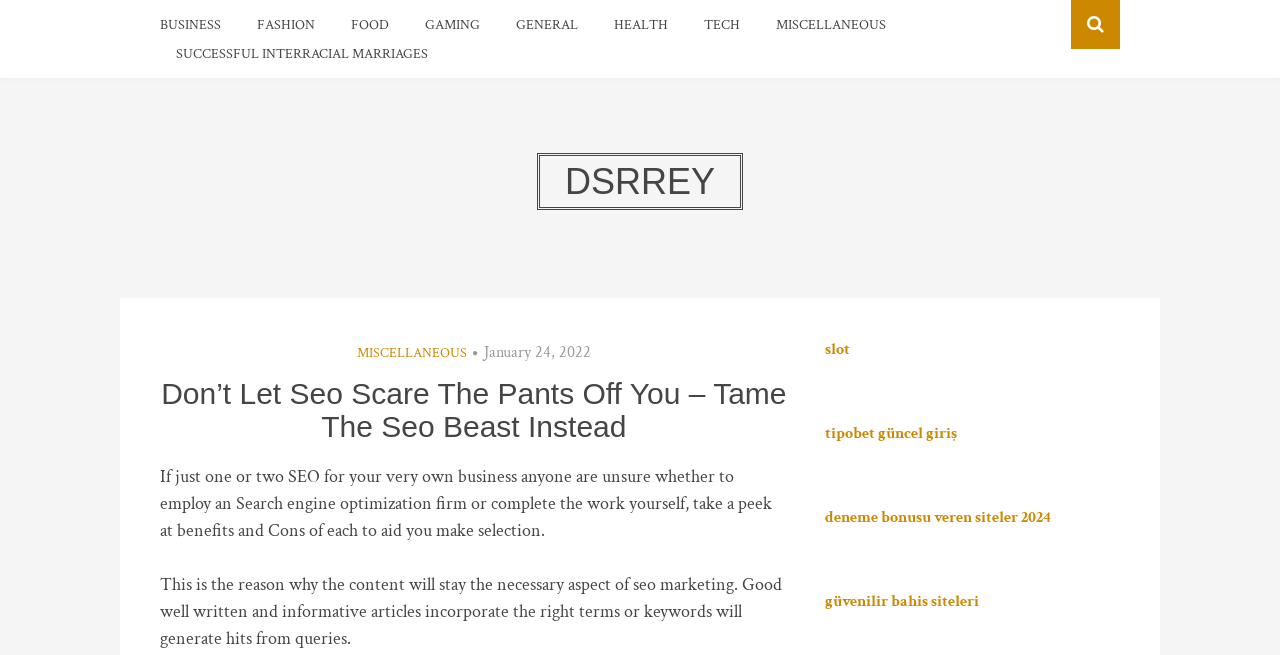Find and provide the bounding box coordinates for the UI element described here: "deneme bonusu veren siteler 2024". The coordinates should be given as four float numbers between 0 and 1: [left, top, right, bottom].

[0.644, 0.774, 0.821, 0.806]